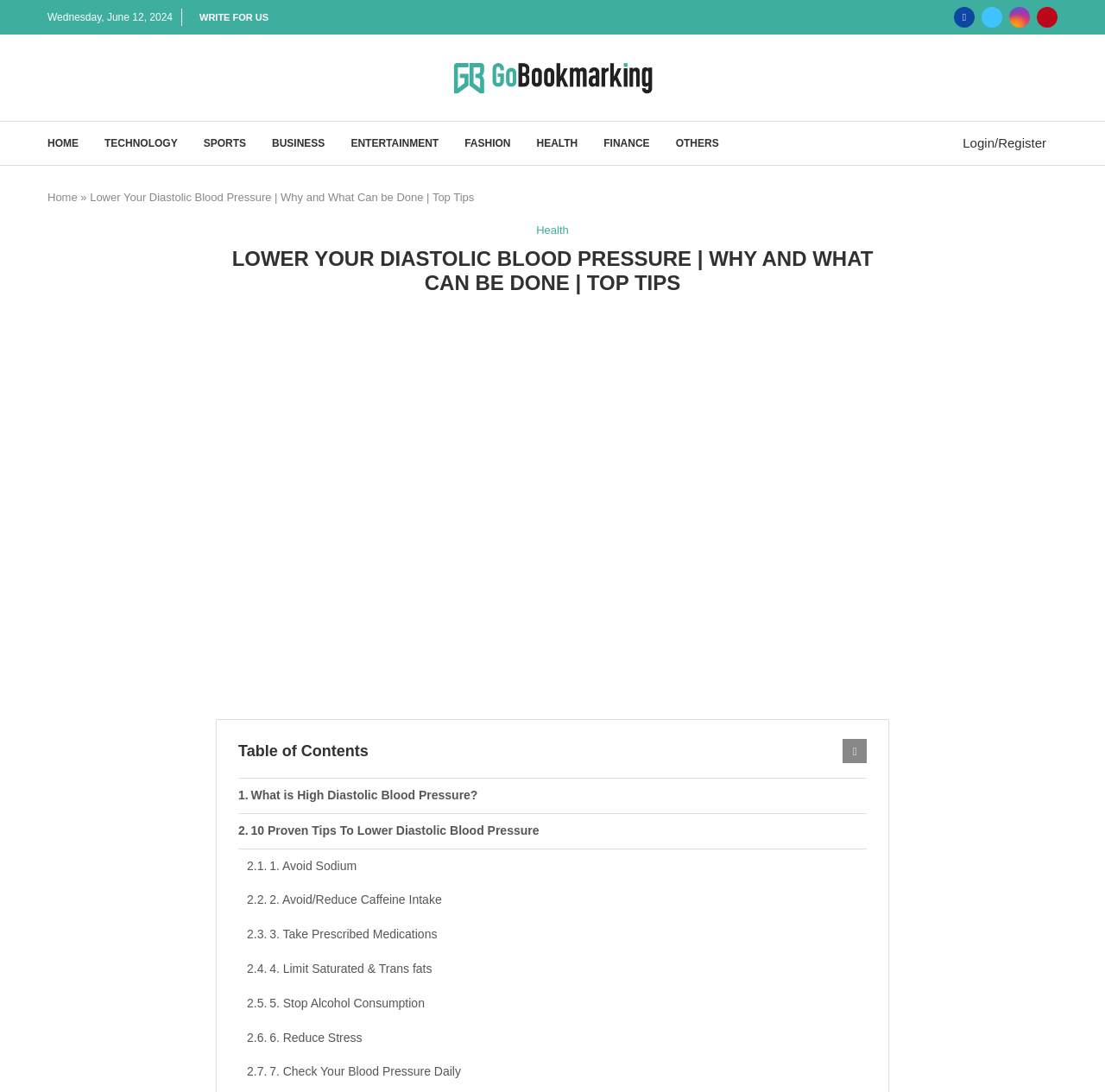Determine the bounding box coordinates of the element's region needed to click to follow the instruction: "Click on the 'WRITE FOR US' link". Provide these coordinates as four float numbers between 0 and 1, formatted as [left, top, right, bottom].

[0.18, 0.004, 0.243, 0.028]